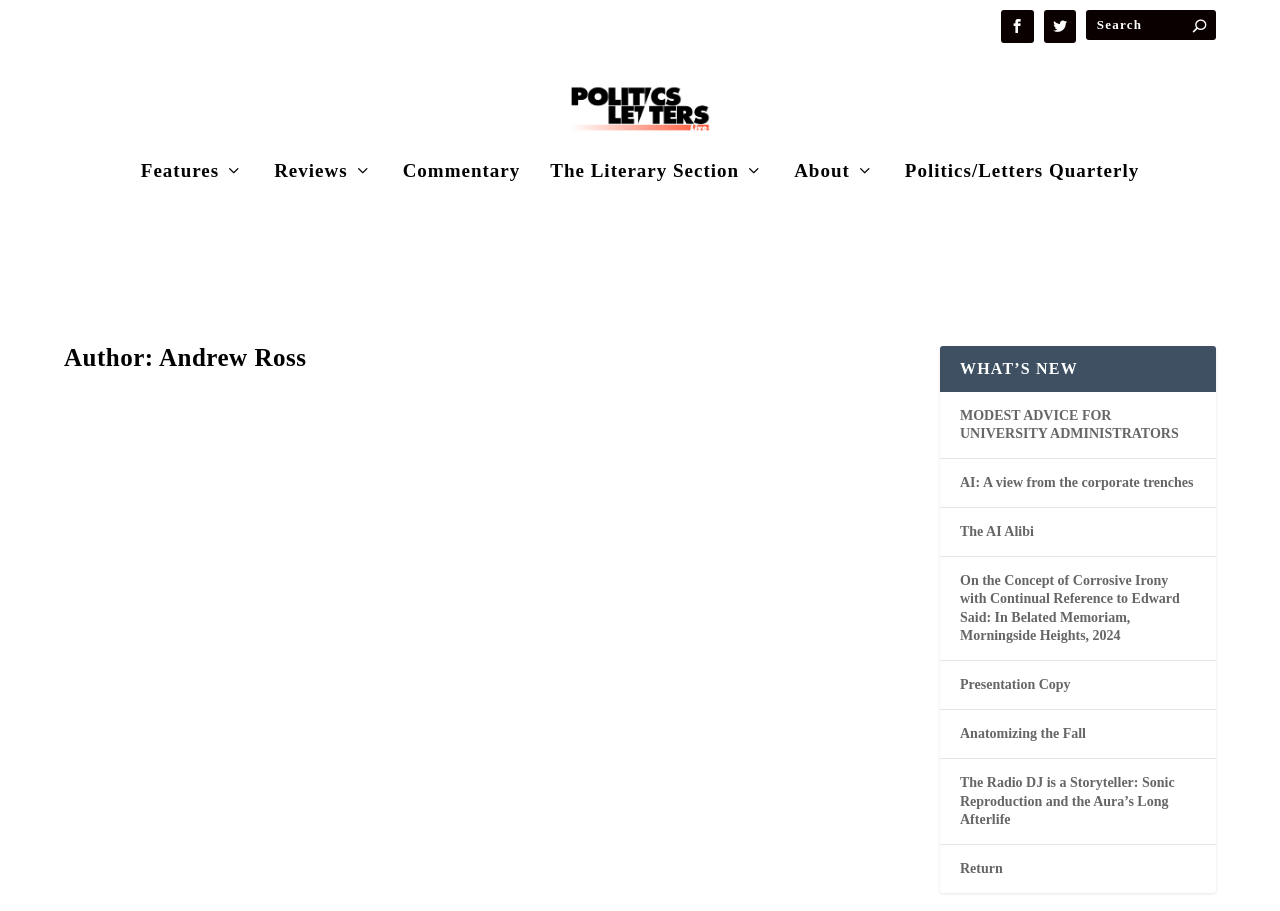Give a one-word or short phrase answer to this question: 
How many articles are listed under 'WHAT’S NEW'?

9